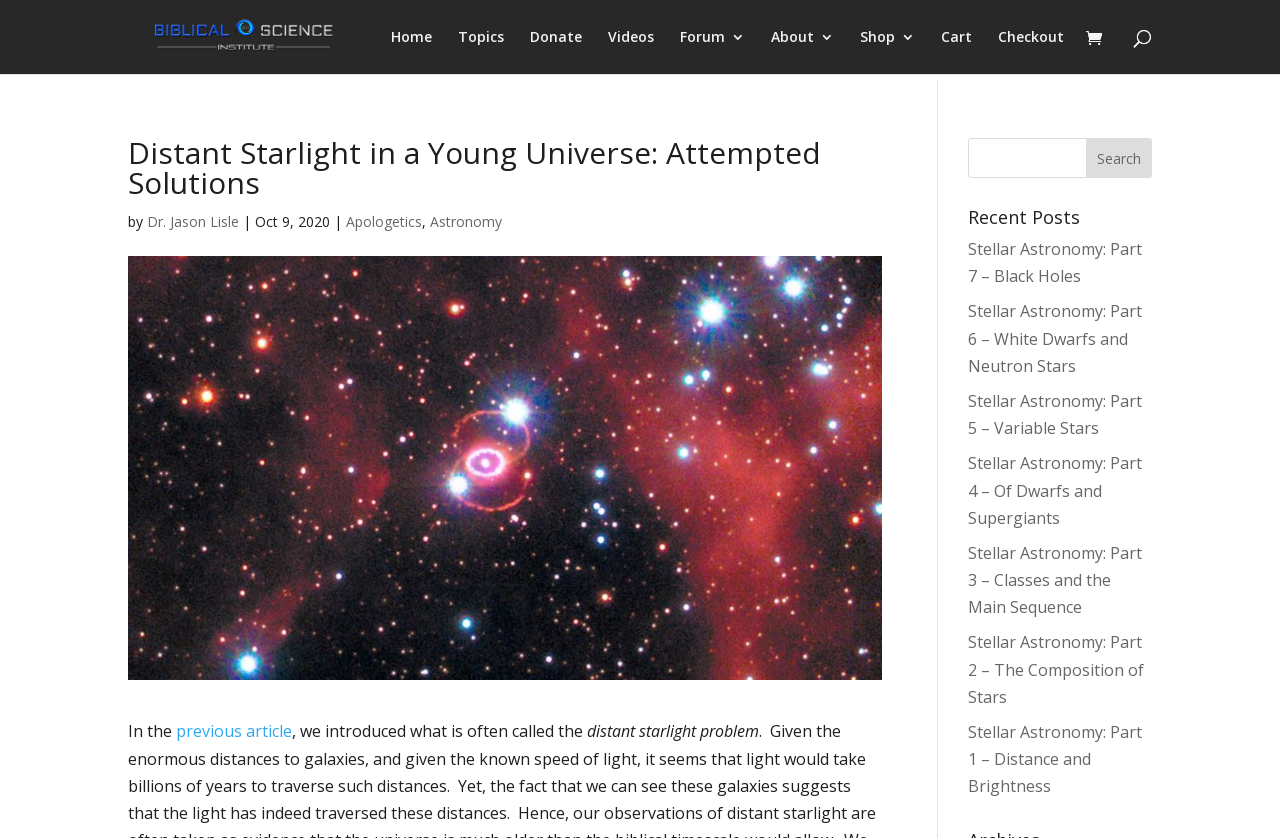Identify the bounding box coordinates for the element that needs to be clicked to fulfill this instruction: "Explore the topic of Astronomy". Provide the coordinates in the format of four float numbers between 0 and 1: [left, top, right, bottom].

[0.336, 0.253, 0.392, 0.276]